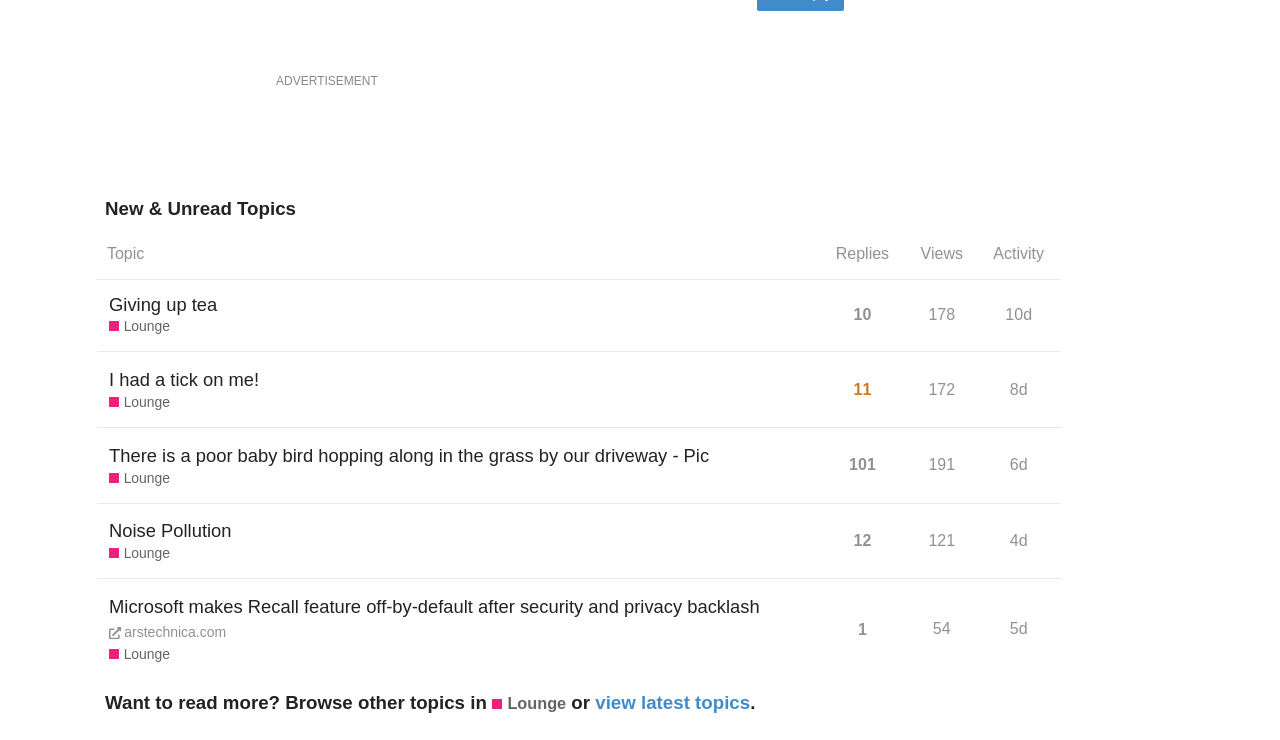Please identify the bounding box coordinates of the region to click in order to complete the given instruction: "Browse topics in Lounge". The coordinates should be four float numbers between 0 and 1, i.e., [left, top, right, bottom].

[0.384, 0.935, 0.442, 0.966]